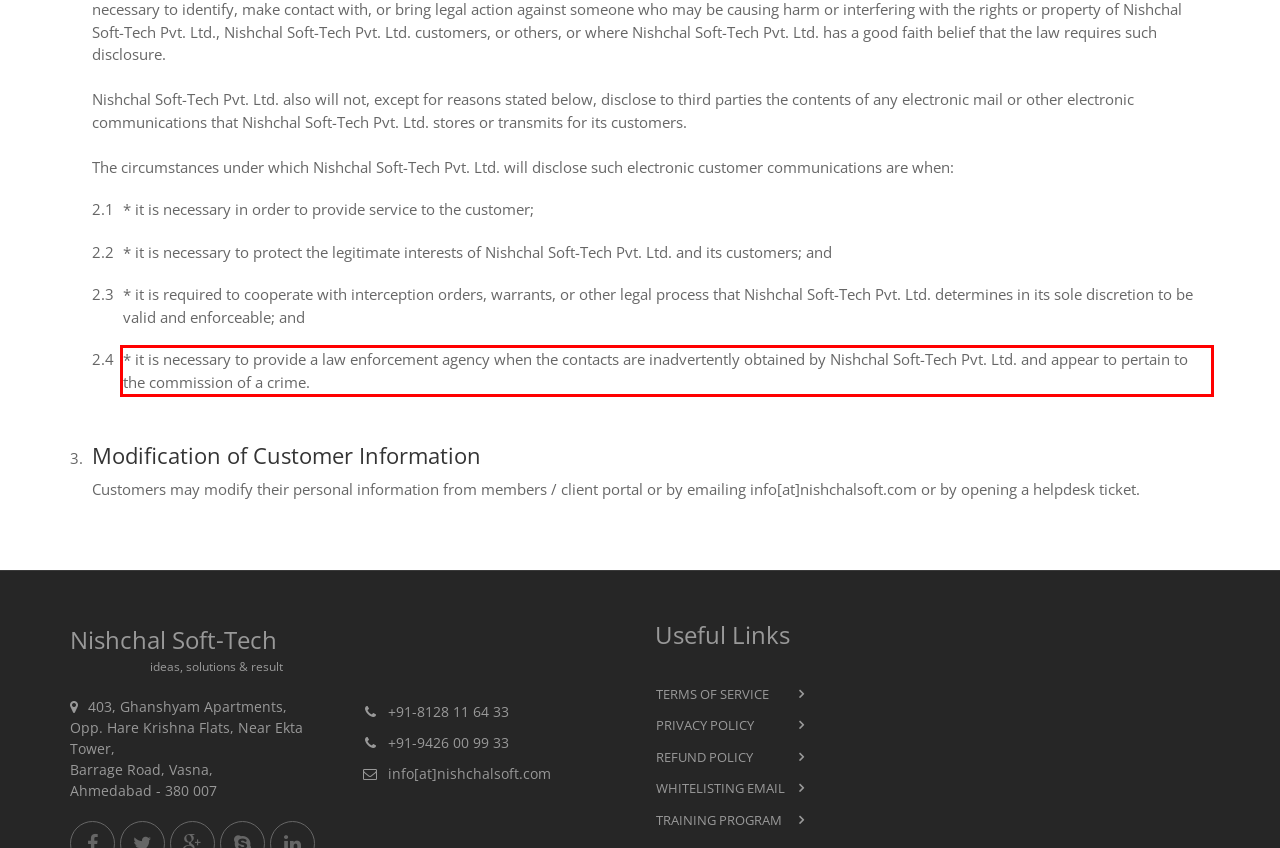Analyze the screenshot of the webpage and extract the text from the UI element that is inside the red bounding box.

* it is necessary to provide a law enforcement agency when the contacts are inadvertently obtained by Nishchal Soft-Tech Pvt. Ltd. and appear to pertain to the commission of a crime.